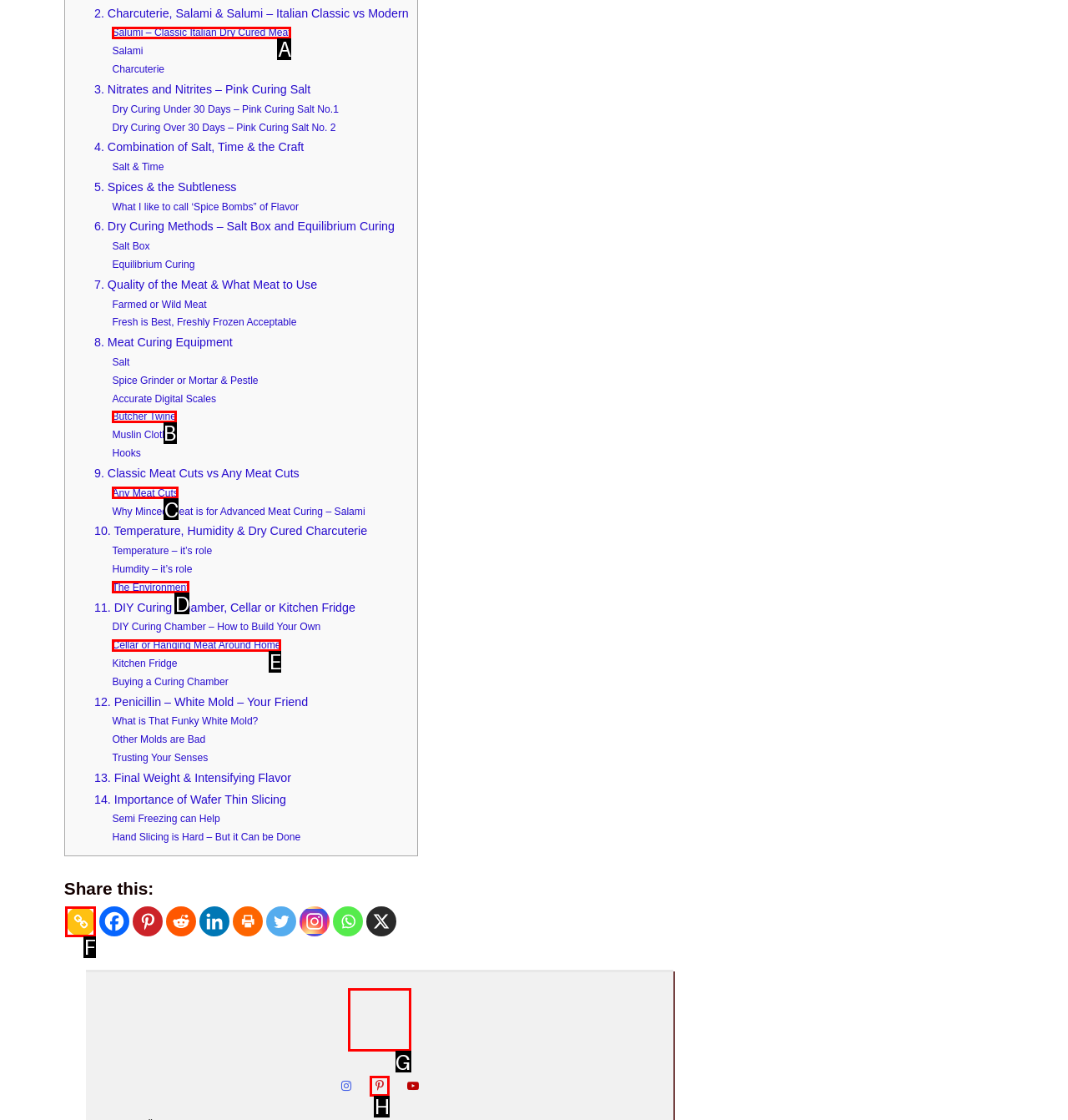Select the HTML element that corresponds to the description: The Environment. Answer with the letter of the matching option directly from the choices given.

D